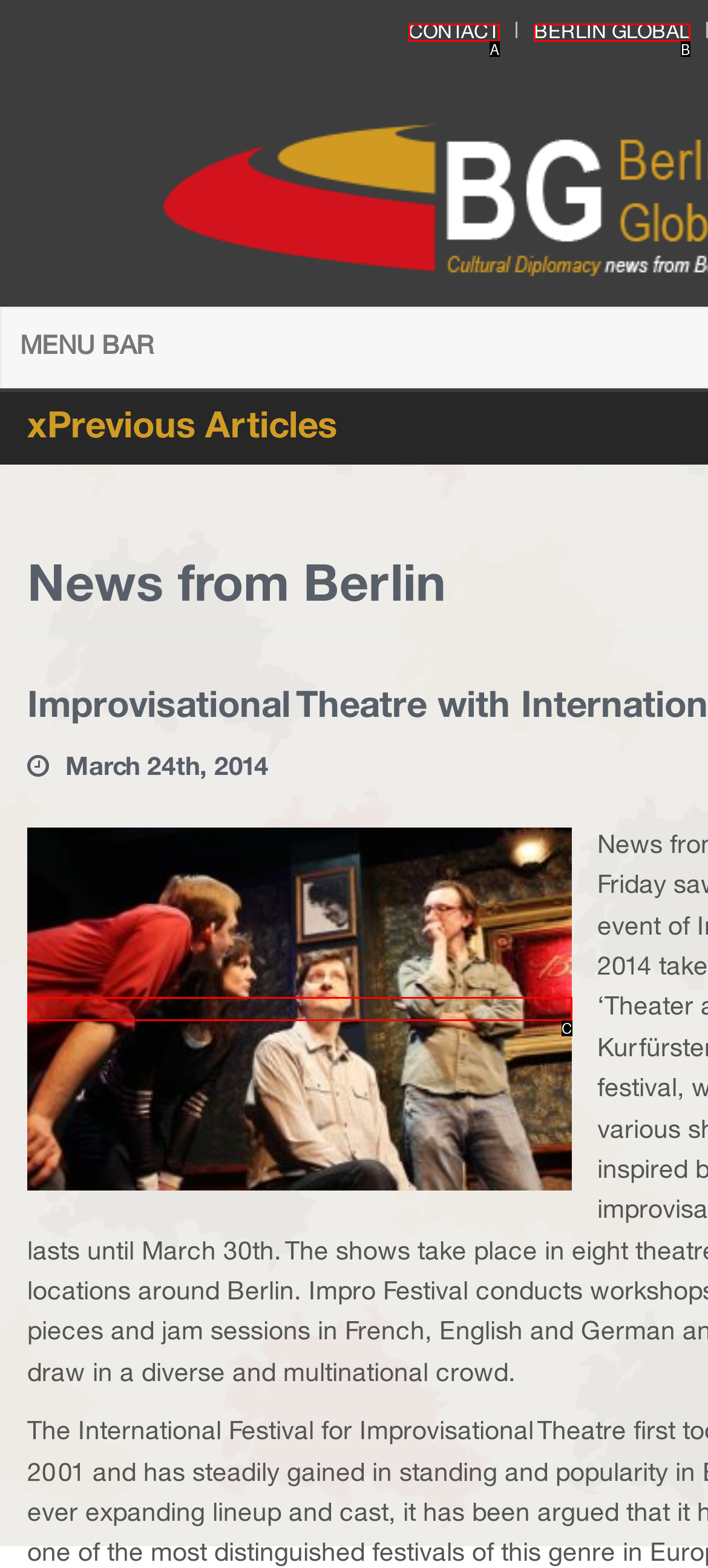From the description: Berlin Global, select the HTML element that fits best. Reply with the letter of the appropriate option.

B